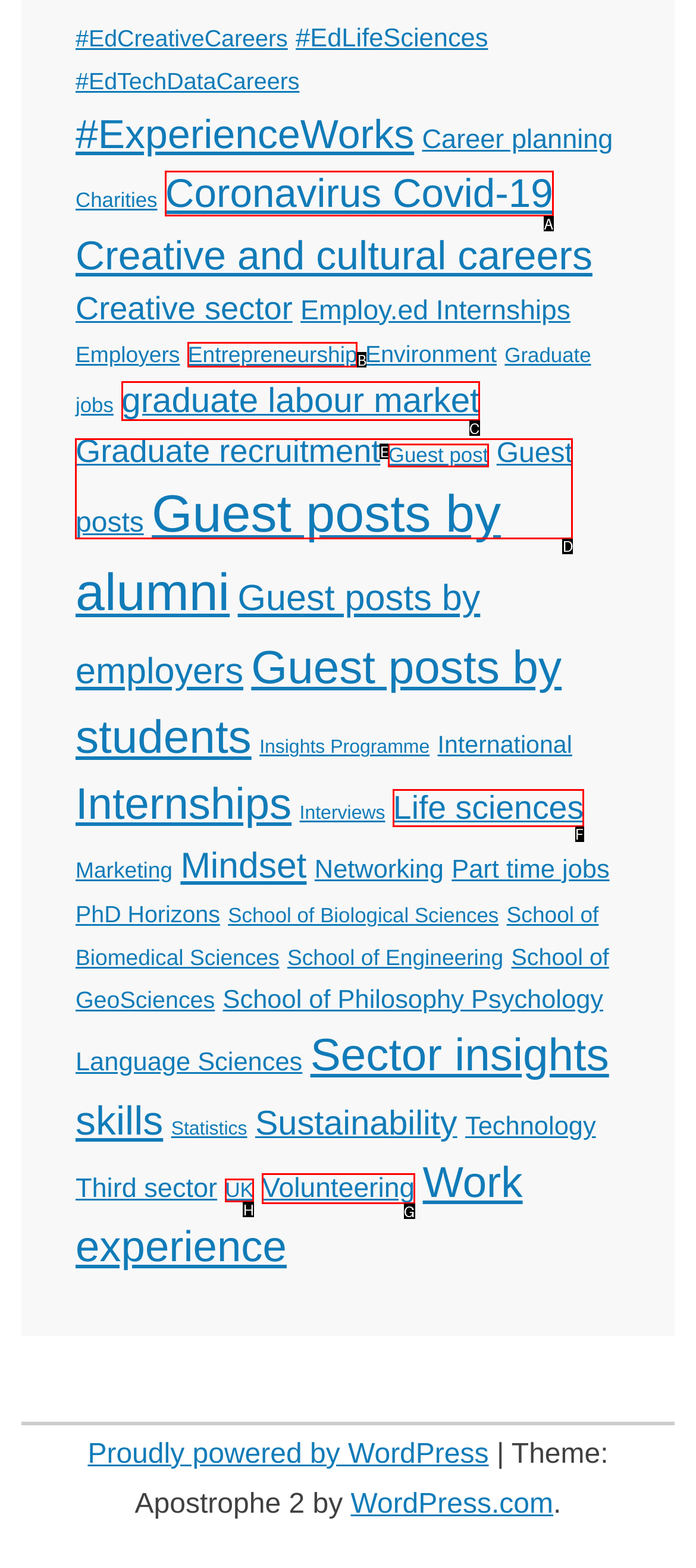Point out the HTML element I should click to achieve the following: Read about Coronavirus Covid-19 Reply with the letter of the selected element.

A